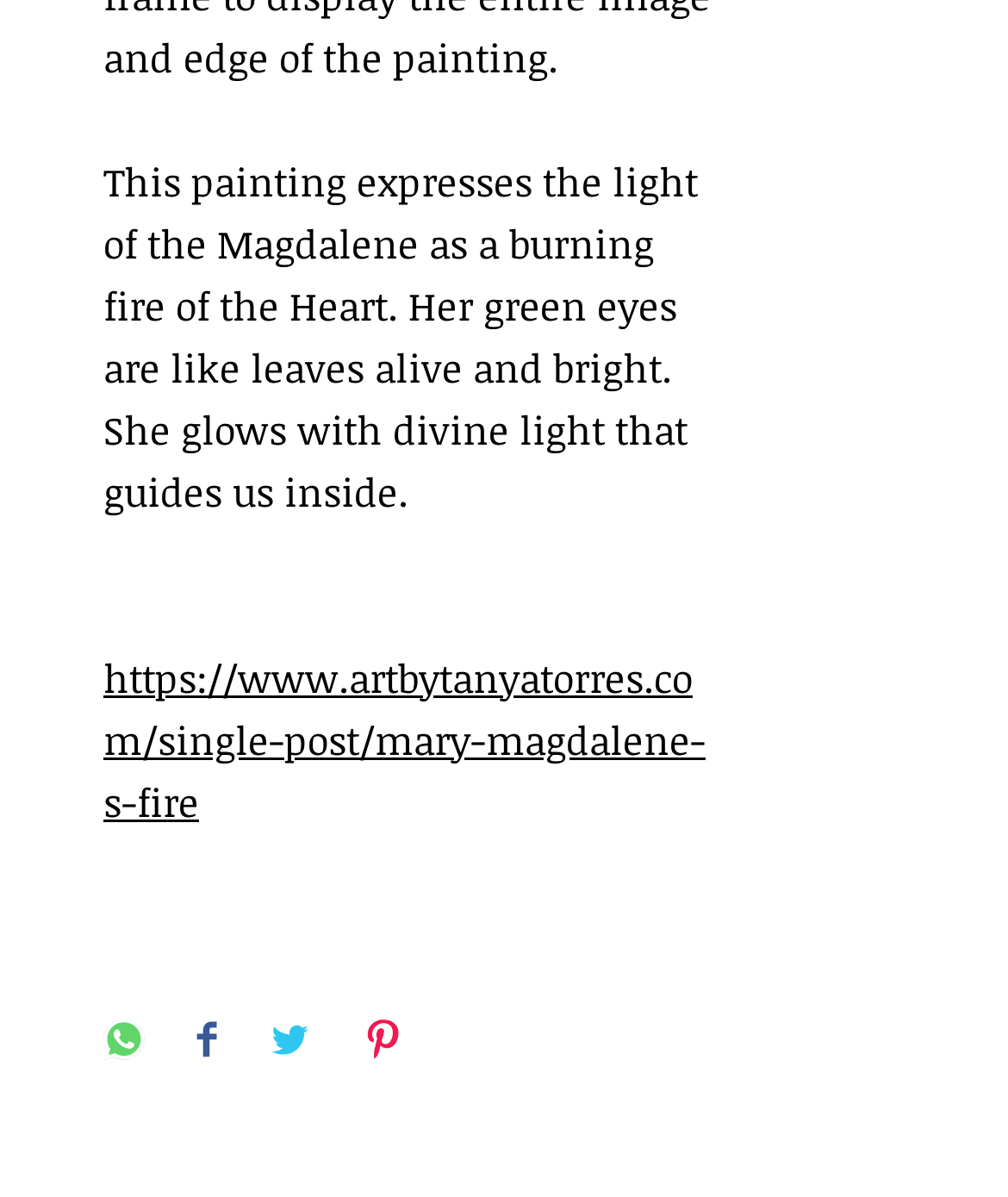Based on the description "aria-label="Share on Twitter"", find the bounding box of the specified UI element.

[0.267, 0.851, 0.308, 0.892]